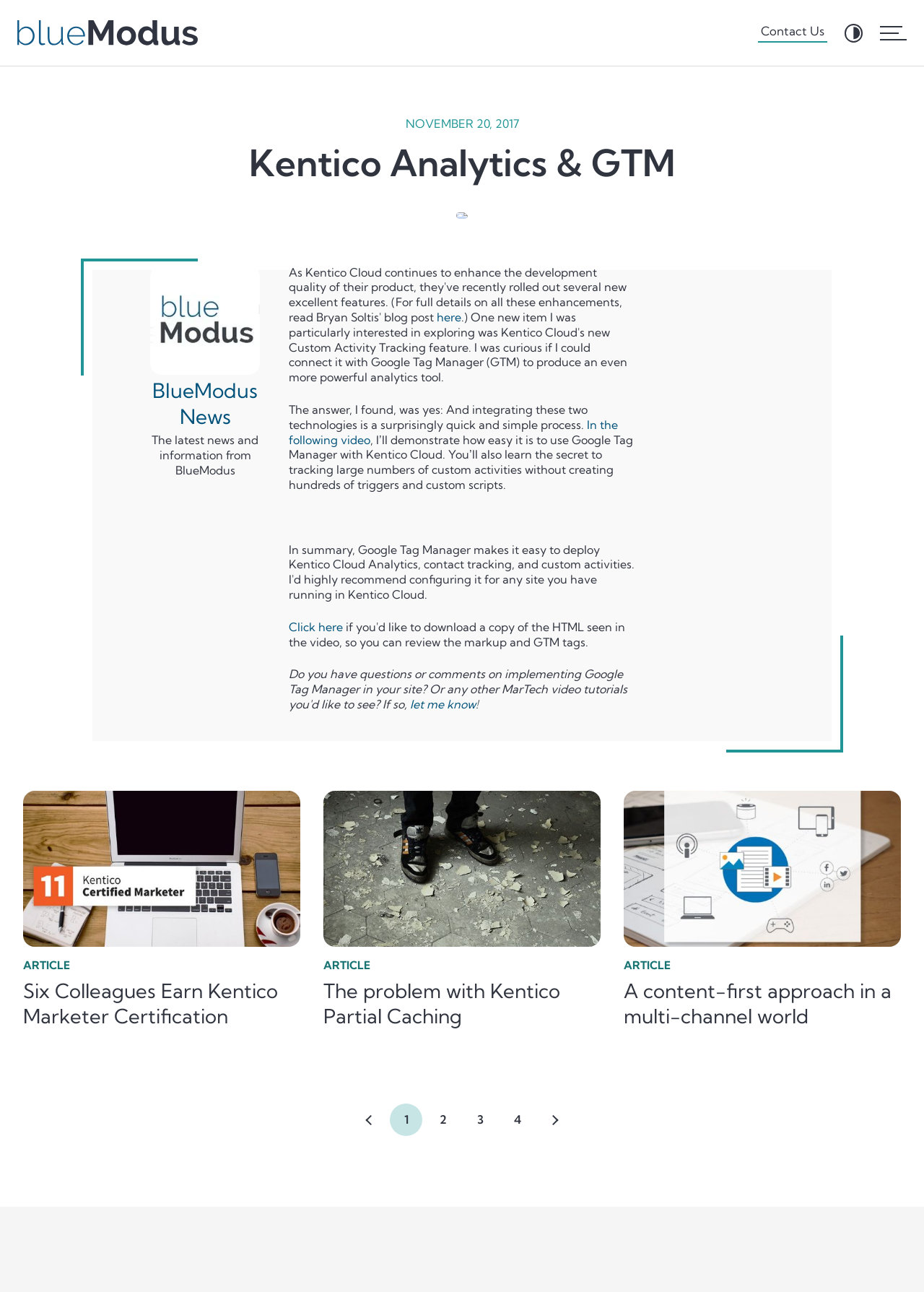Respond to the question below with a single word or phrase:
What is the company name?

BlueModus